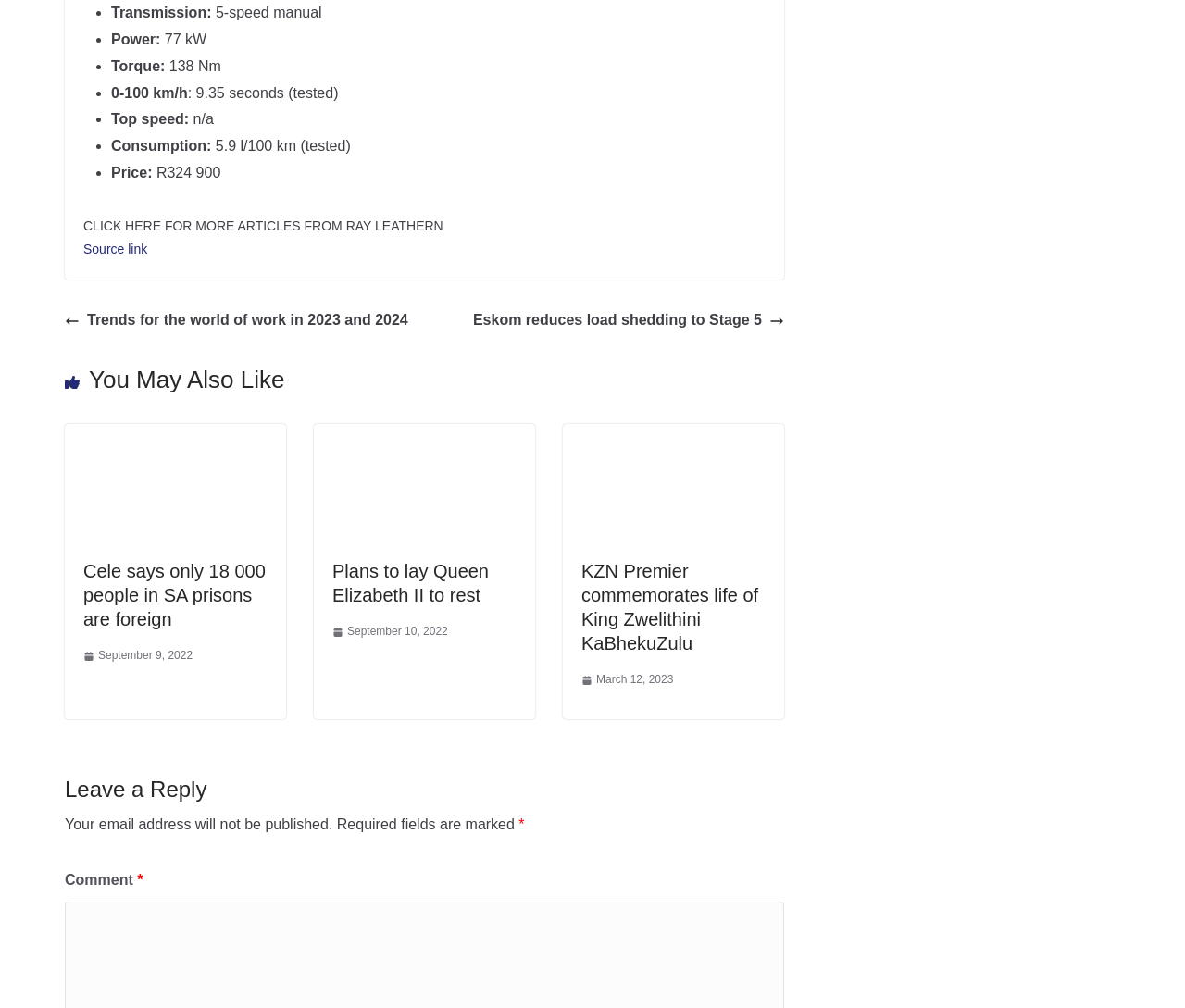What is the transmission type of the car?
Use the image to give a comprehensive and detailed response to the question.

Based on the webpage, I found a section that lists the car's specifications. Under the 'Transmission:' label, it says '5-speed manual', which indicates the type of transmission the car has.